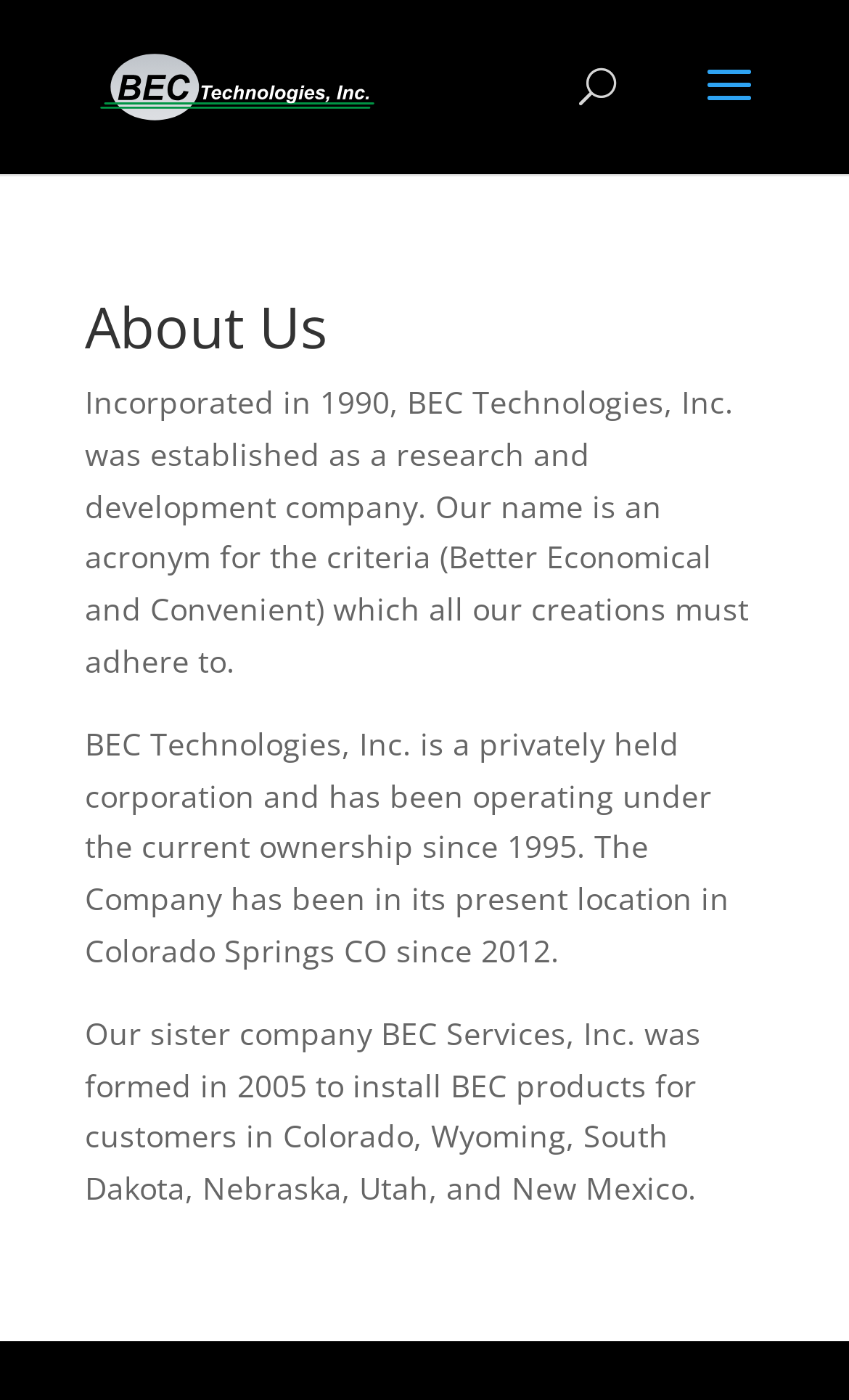Highlight the bounding box of the UI element that corresponds to this description: "Refund Policy".

None